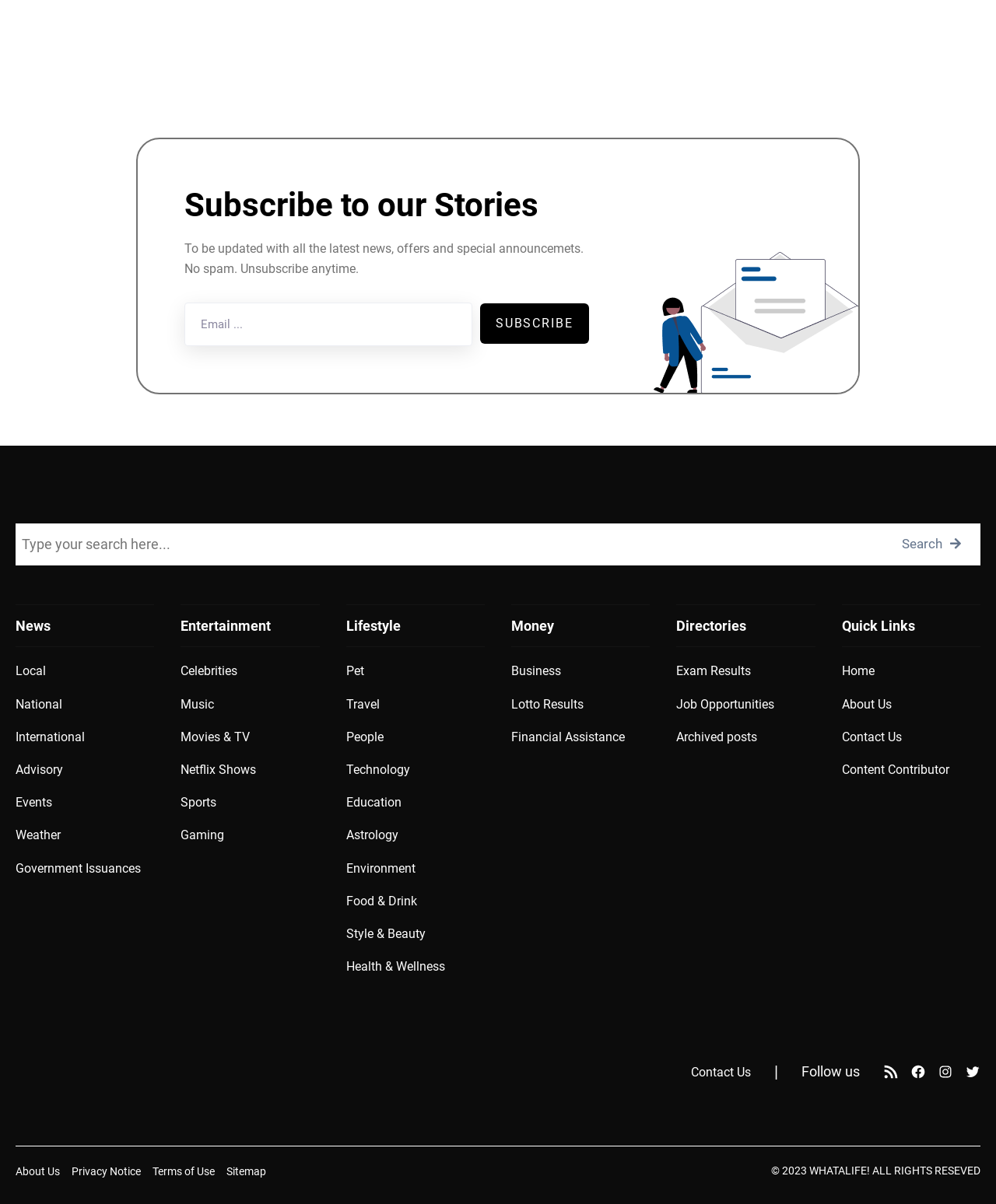What is the purpose of the 'Subscribe' button?
Kindly give a detailed and elaborate answer to the question.

The 'Subscribe' button is located below the 'Email' input field, which suggests that it is related to subscribing to a newsletter or updates. The text above the input field also mentions 'To be updated with all the latest news, offers and special announcements.' Therefore, the purpose of the 'Subscribe' button is to receive news and updates.